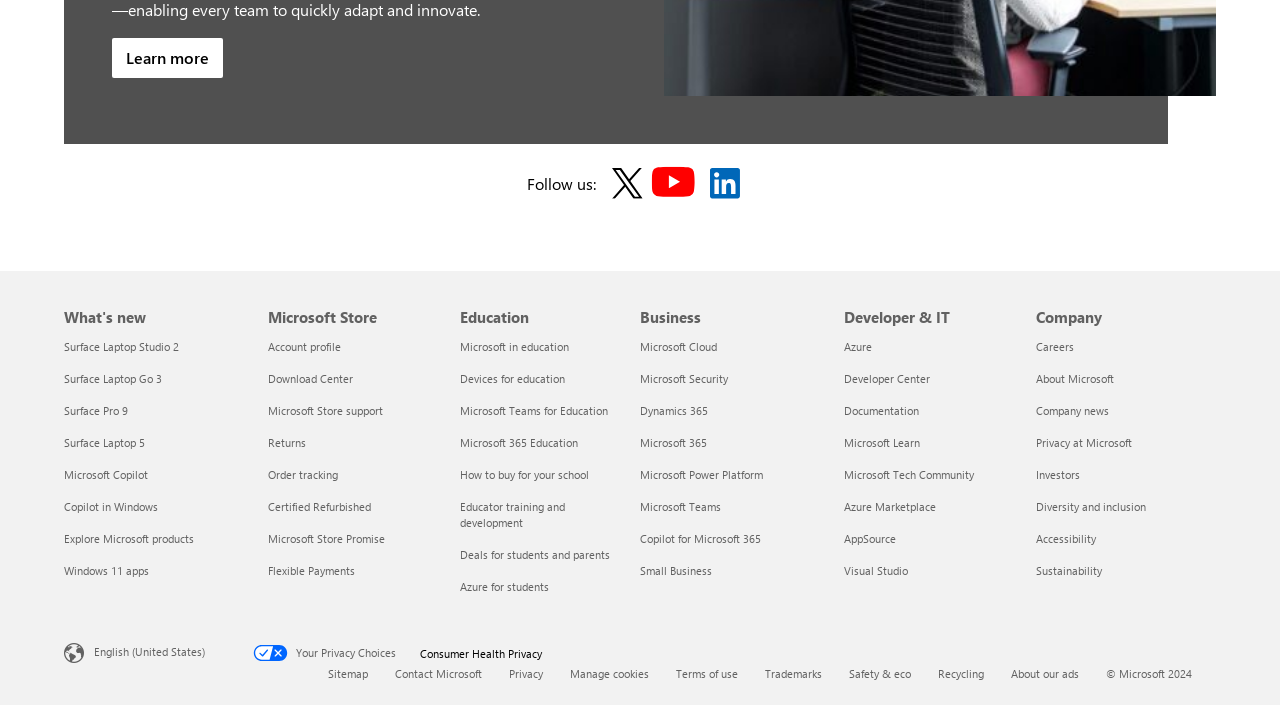How many categories are there in the footer?
Identify the answer in the screenshot and reply with a single word or phrase.

5